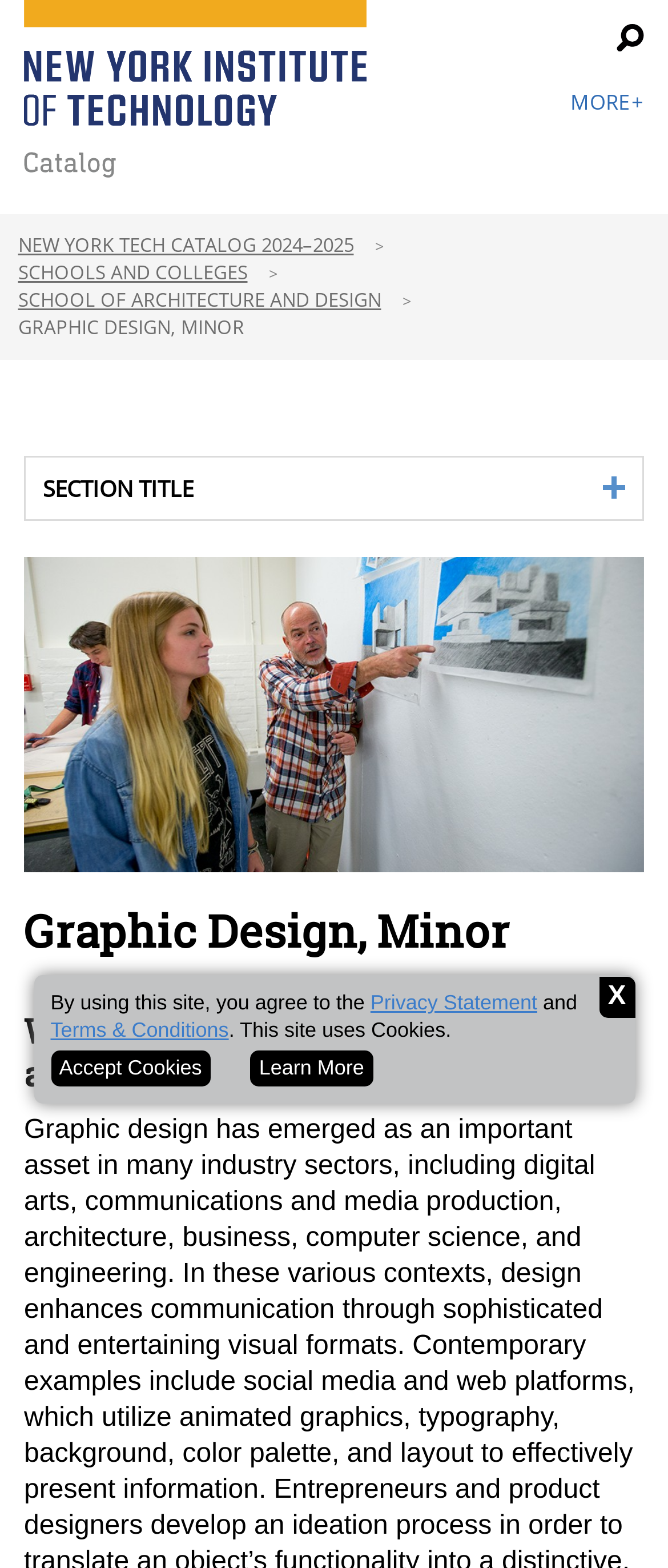Identify the coordinates of the bounding box for the element that must be clicked to accomplish the instruction: "View the section title".

[0.064, 0.3, 0.936, 0.322]